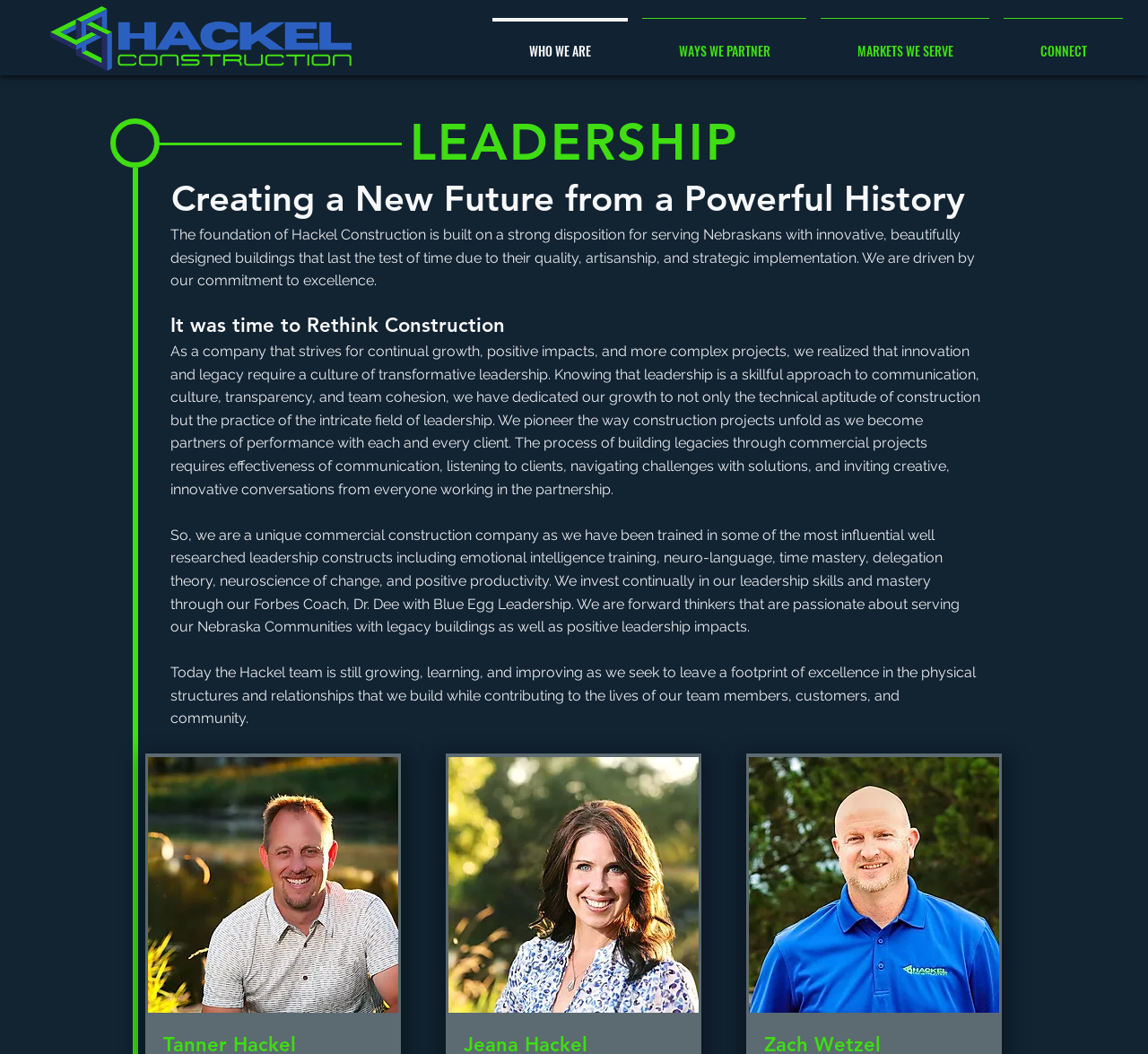Using the provided element description: "WAYS WE PARTNER", identify the bounding box coordinates. The coordinates should be four floats between 0 and 1 in the order [left, top, right, bottom].

[0.553, 0.017, 0.709, 0.064]